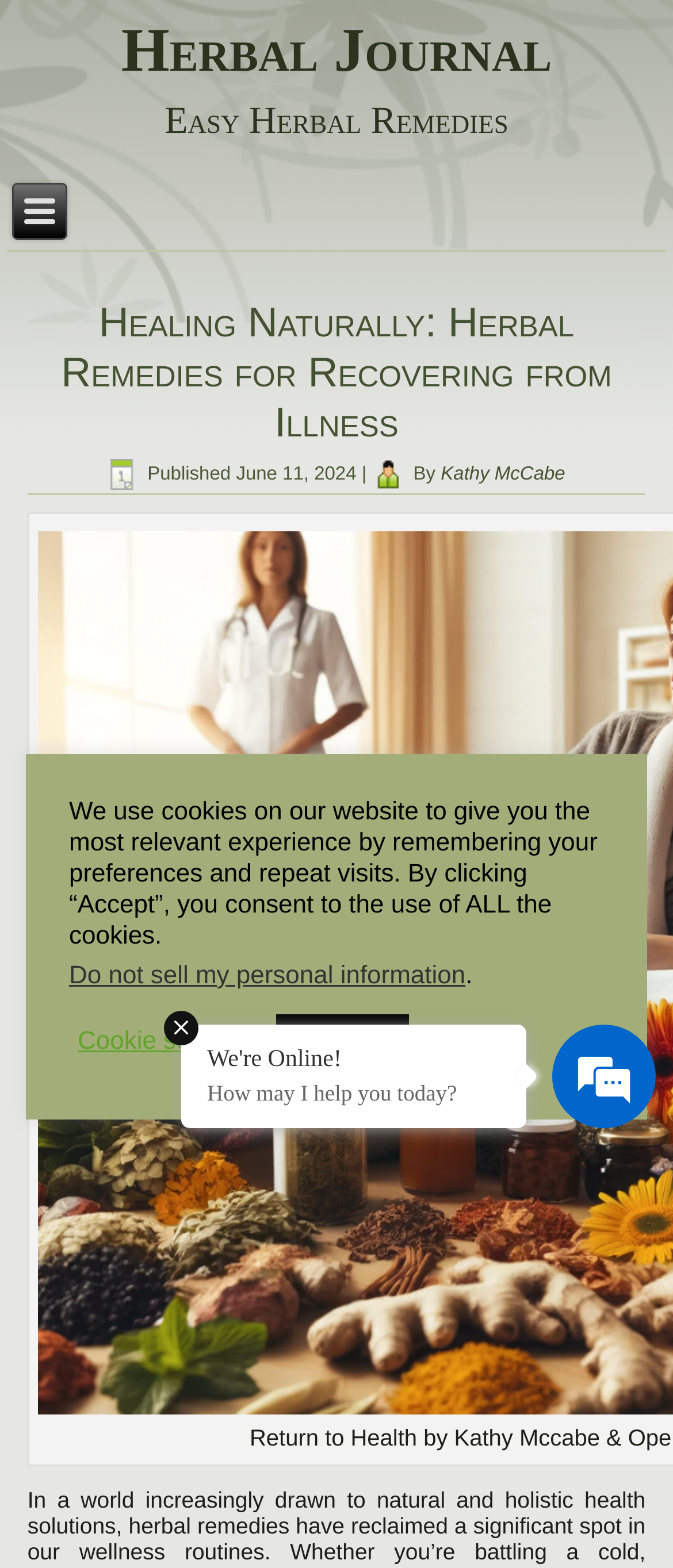Given the description: "WordPress Theme", determine the bounding box coordinates of the UI element. The coordinates should be formatted as four float numbers between 0 and 1, [left, top, right, bottom].

None